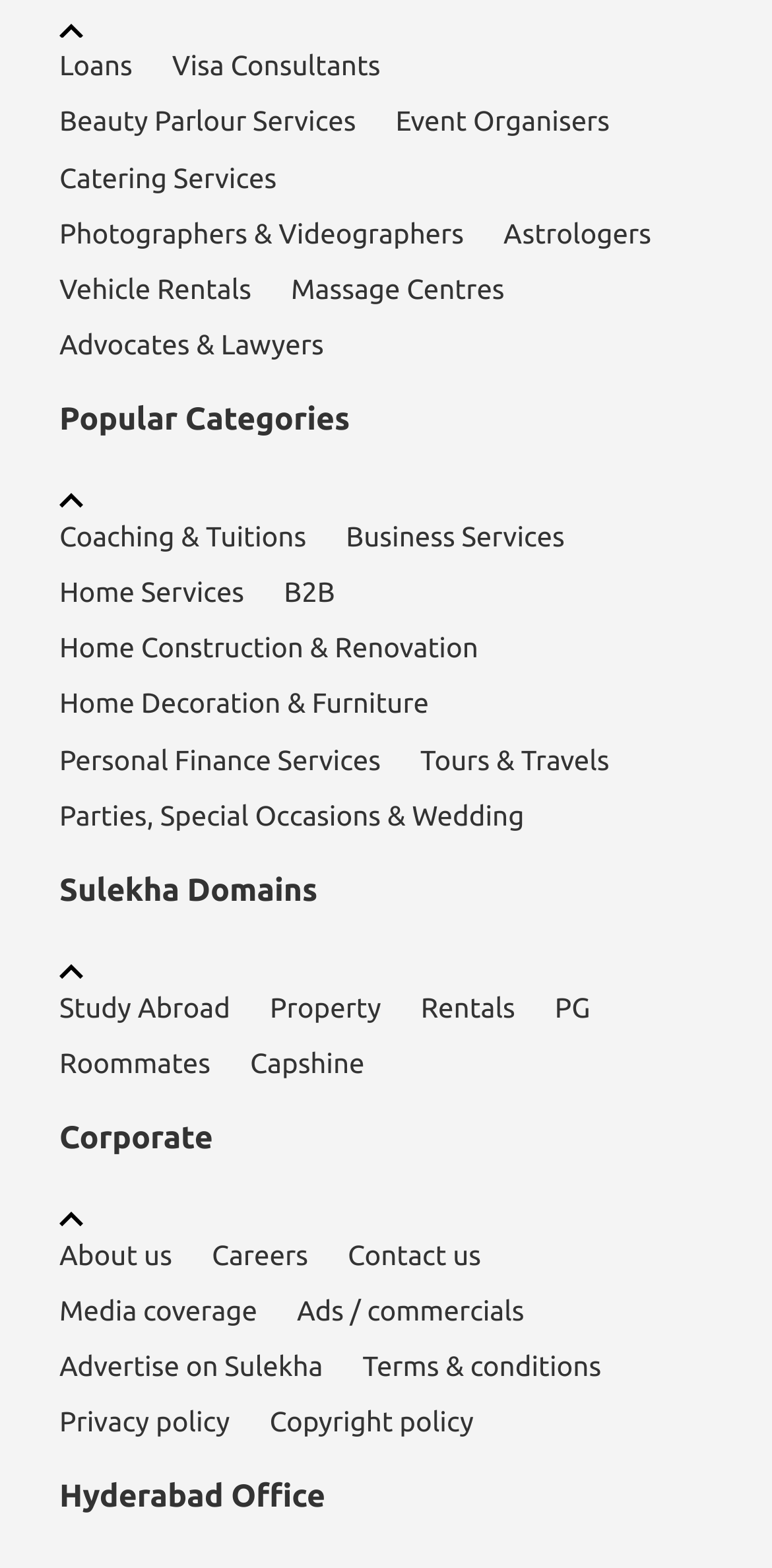What is the last link in the 'Popular Categories' section?
Using the image, respond with a single word or phrase.

Vehicle Rentals